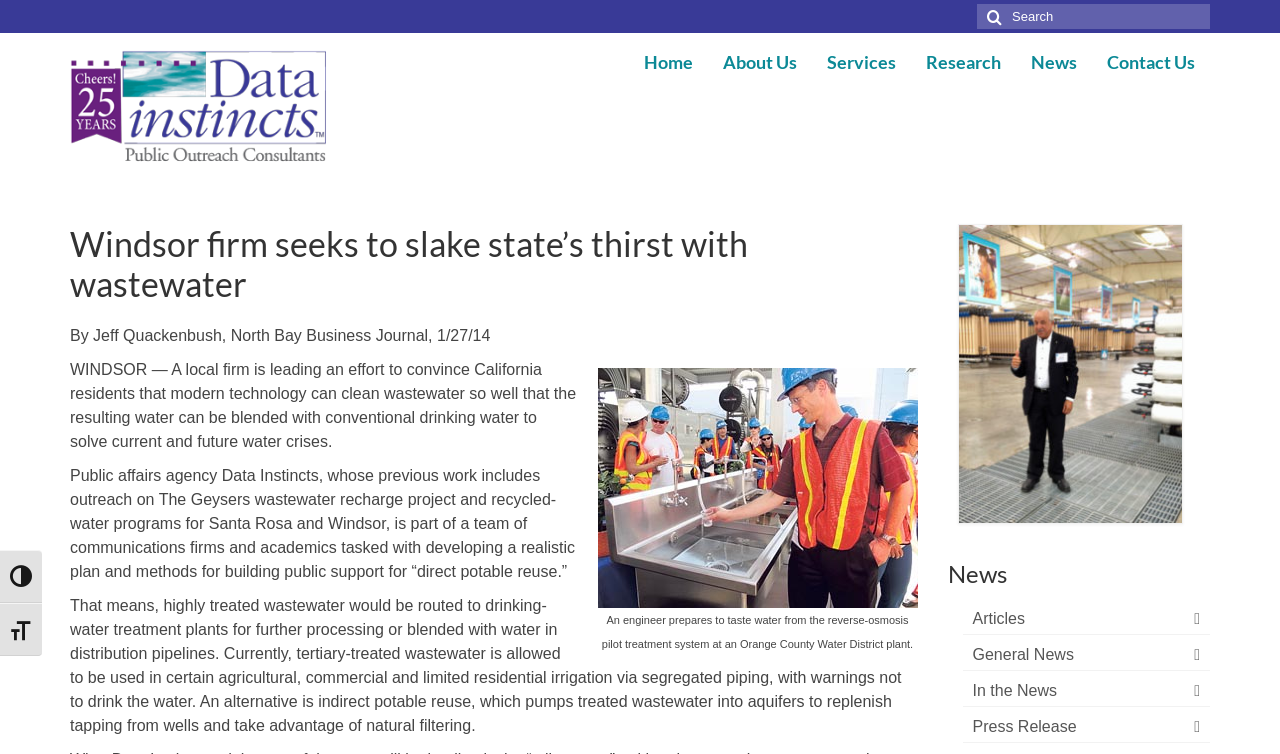Identify the bounding box for the given UI element using the description provided. Coordinates should be in the format (top-left x, top-left y, bottom-right x, bottom-right y) and must be between 0 and 1. Here is the description: parent_node: Search for: name="s" placeholder="Search"

[0.763, 0.005, 0.945, 0.038]